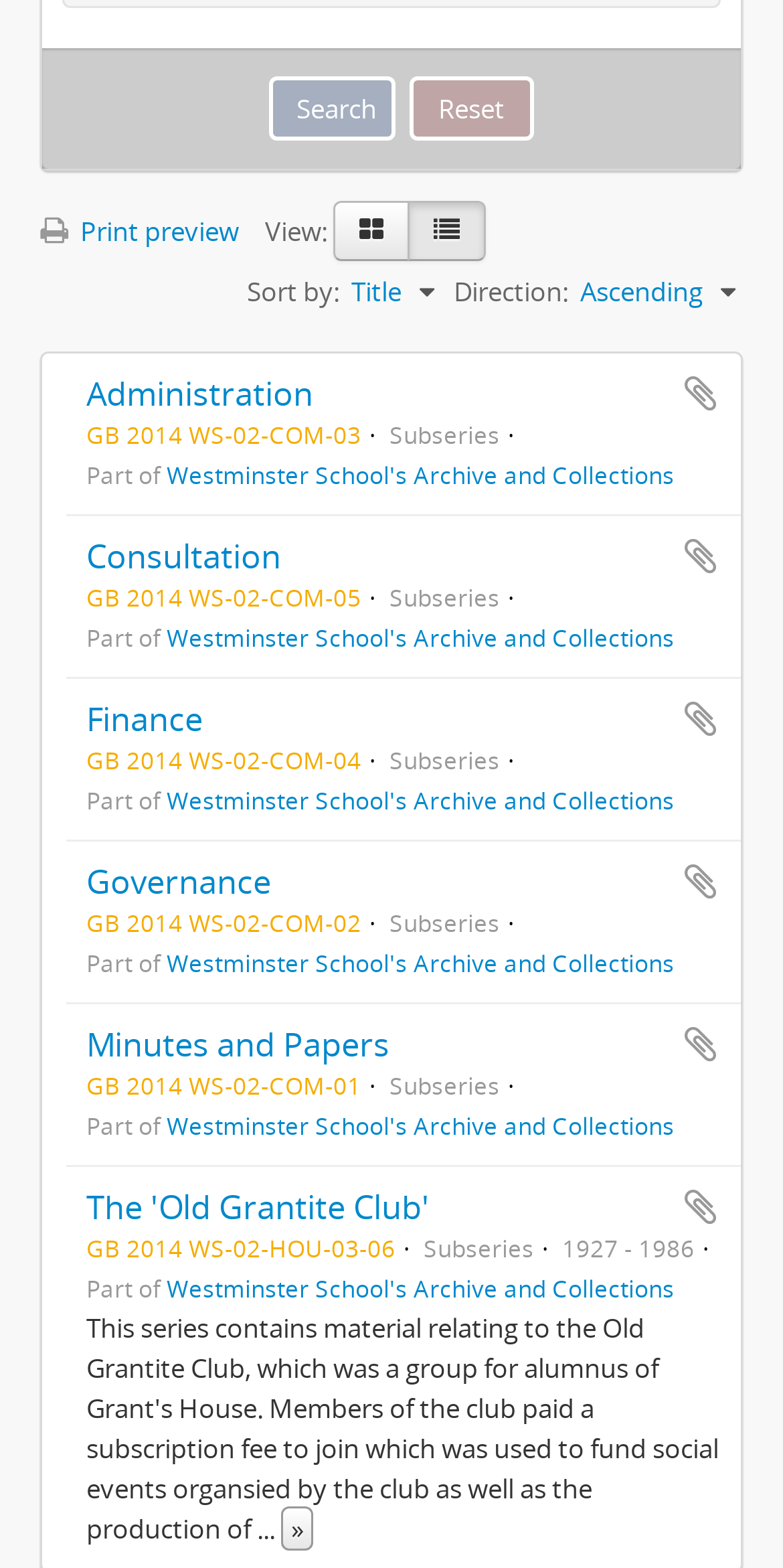Locate the bounding box coordinates of the clickable part needed for the task: "Print preview".

[0.051, 0.136, 0.331, 0.159]